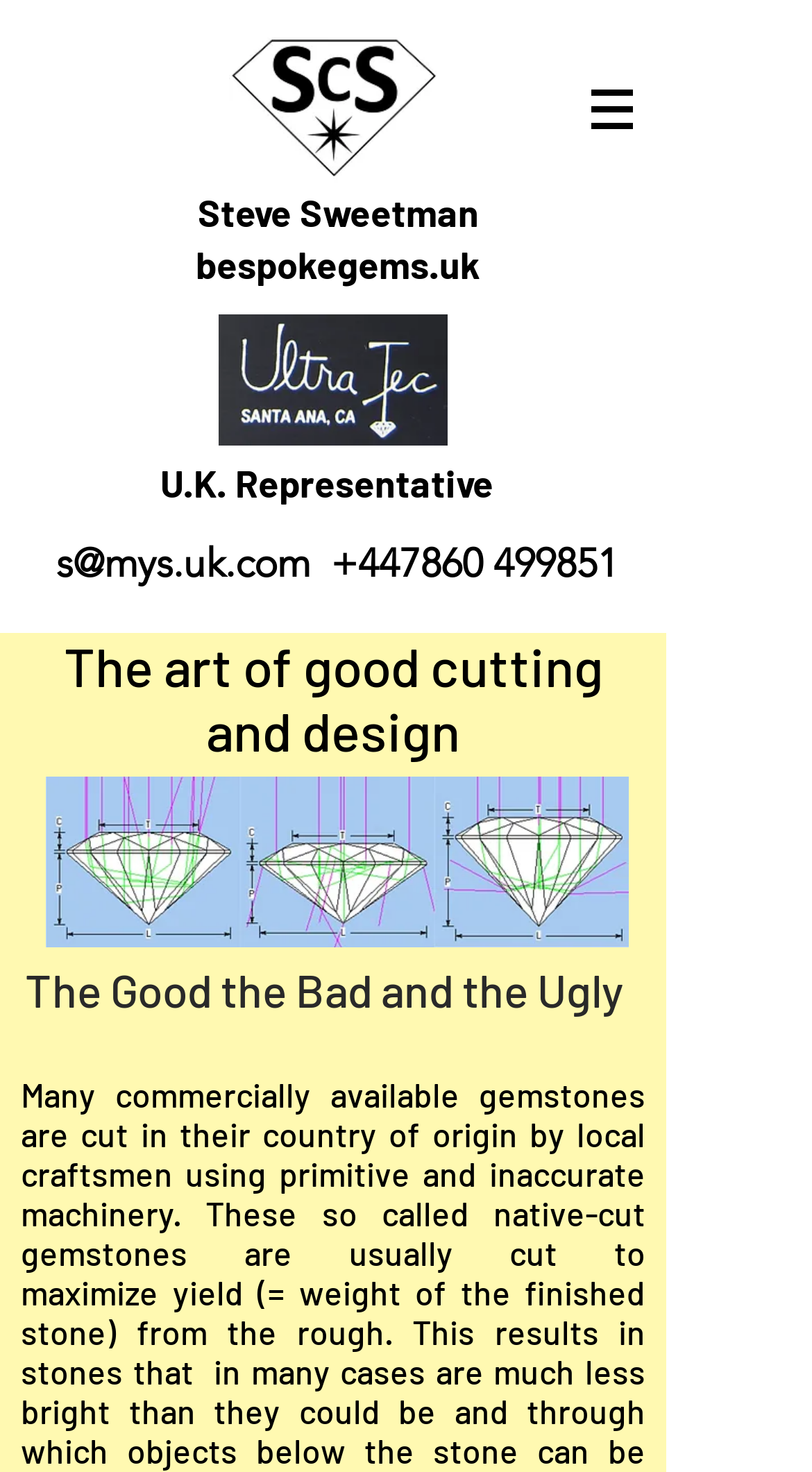Answer briefly with one word or phrase:
What is the profession of Steve Sweetman?

Gemstone designer